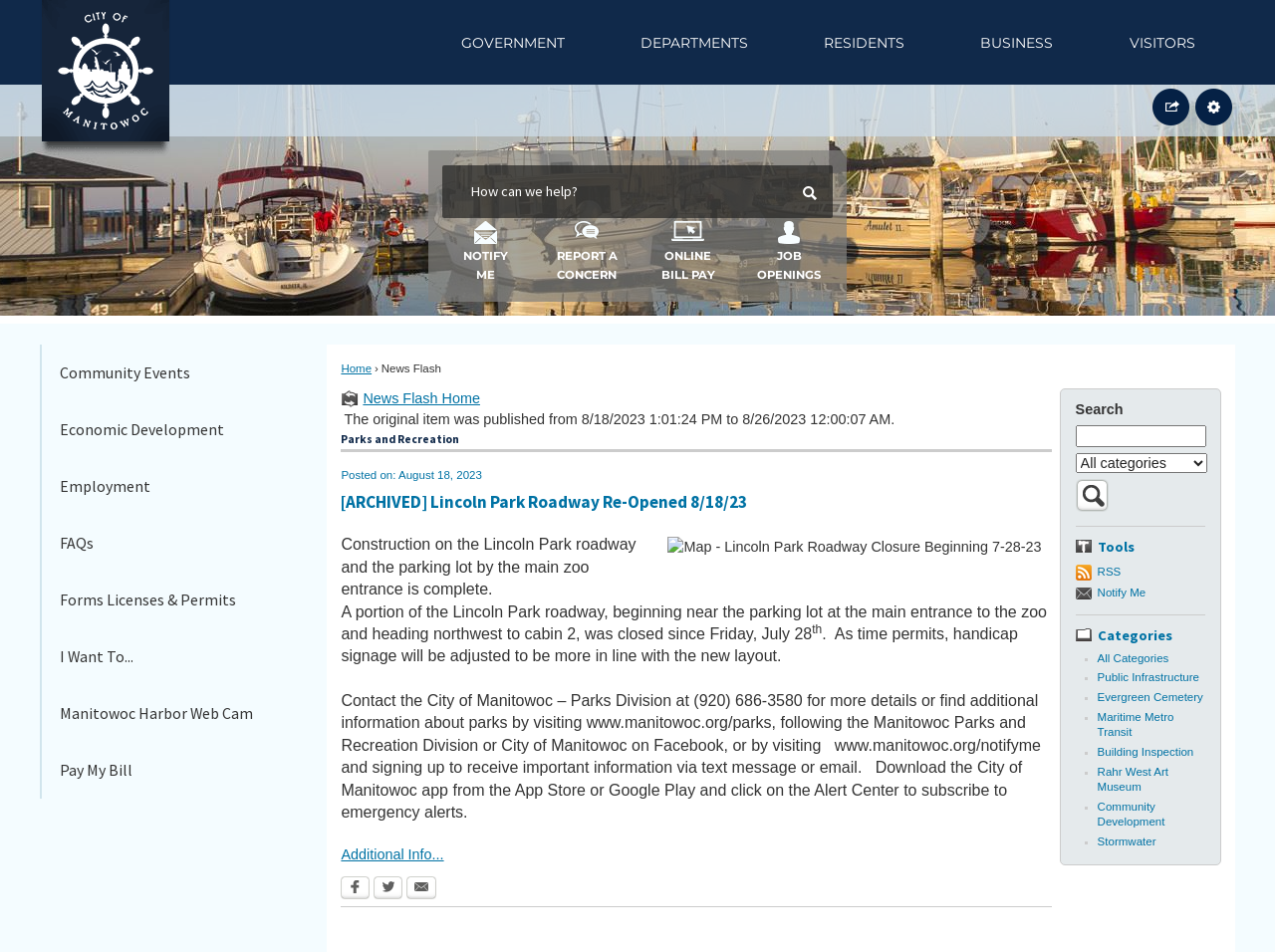What is the purpose of the 'Search' button?
Please answer the question with a single word or phrase, referencing the image.

To search for something